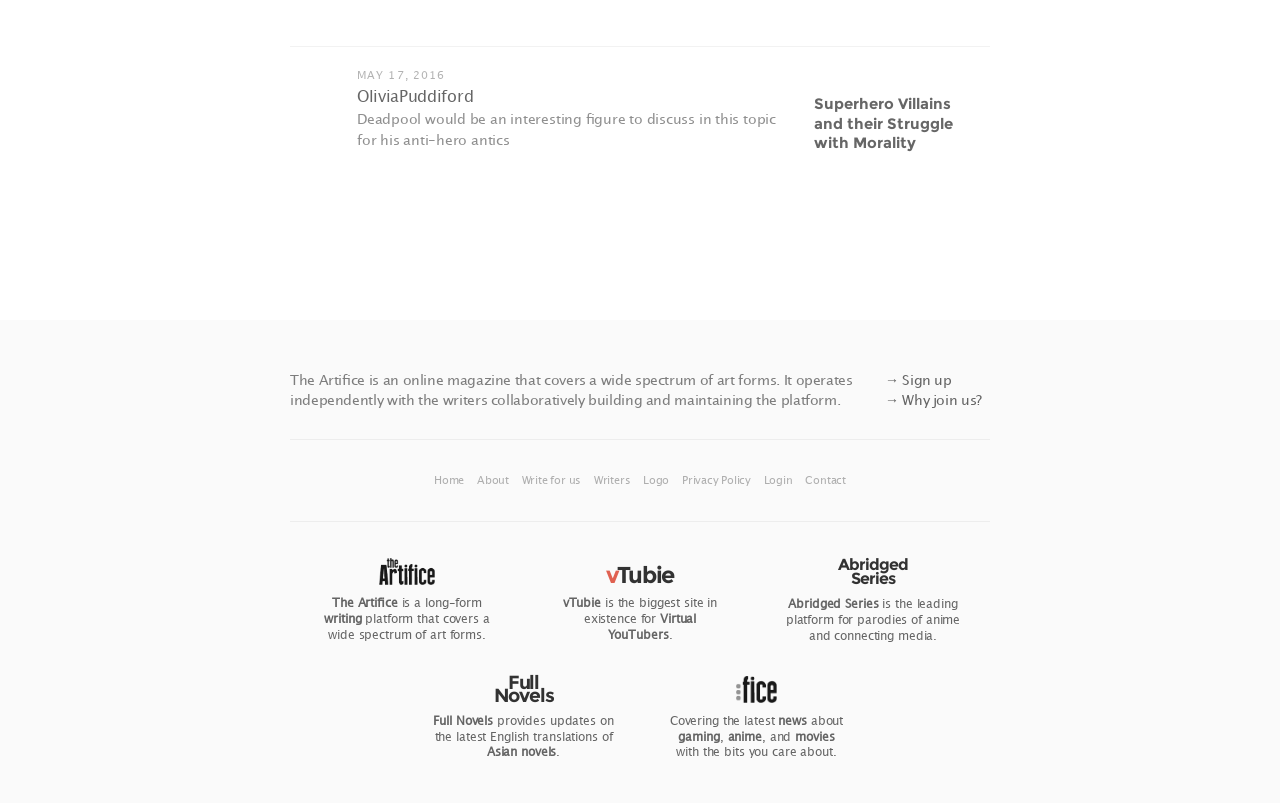Utilize the information from the image to answer the question in detail:
How many links are there in the top navigation bar?

I counted the number of links in the top navigation bar by looking at the elements with the type 'link' and the y-coordinate range of [0.589, 0.606], which corresponds to the top navigation bar. I found 7 links: 'Home', 'About', 'Write for us', 'Writers', 'Logo', 'Privacy Policy', and 'Login'.